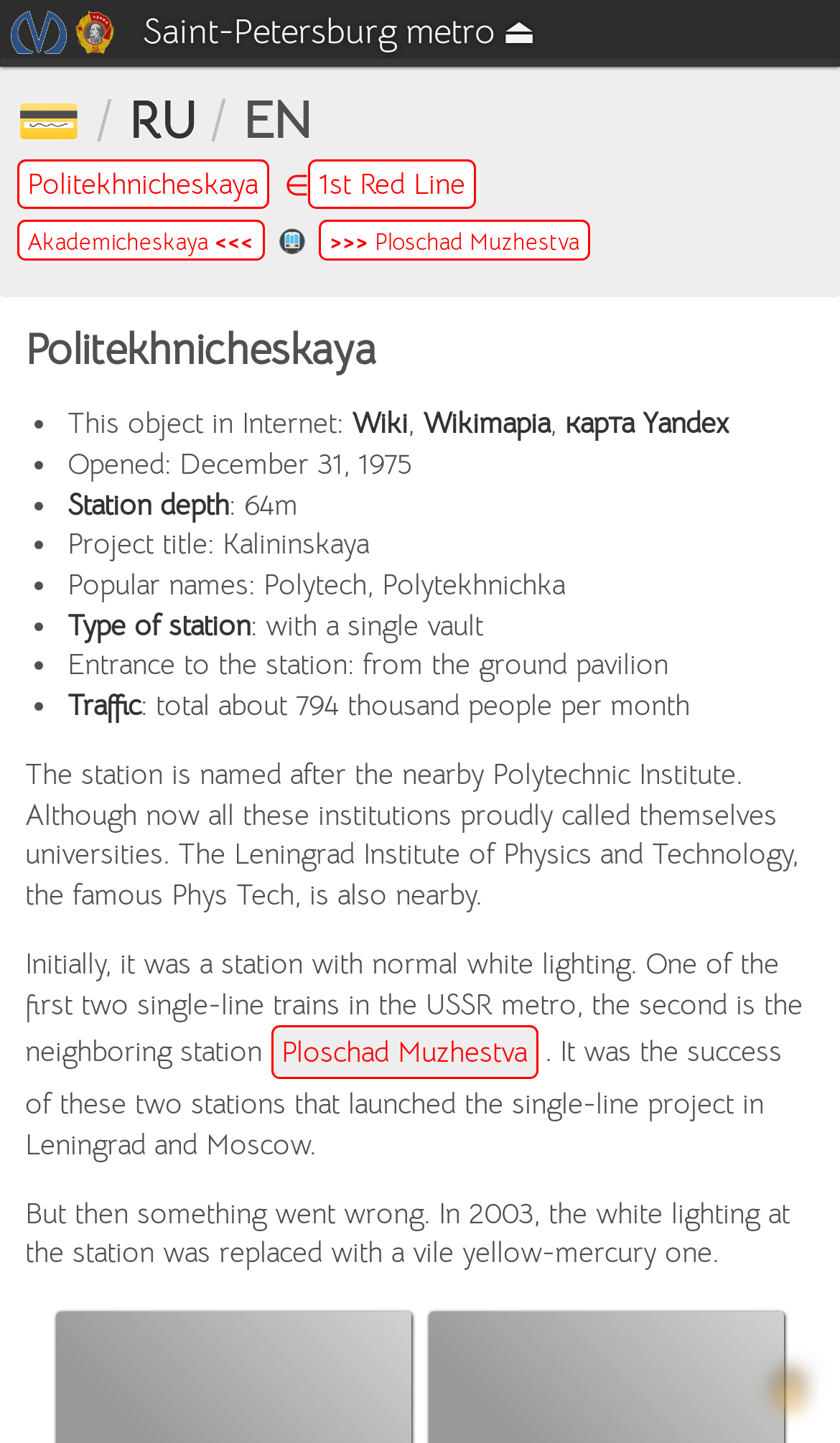Identify the bounding box coordinates for the UI element described as: "Wiki". The coordinates should be provided as four floats between 0 and 1: [left, top, right, bottom].

[0.426, 0.272, 0.496, 0.3]